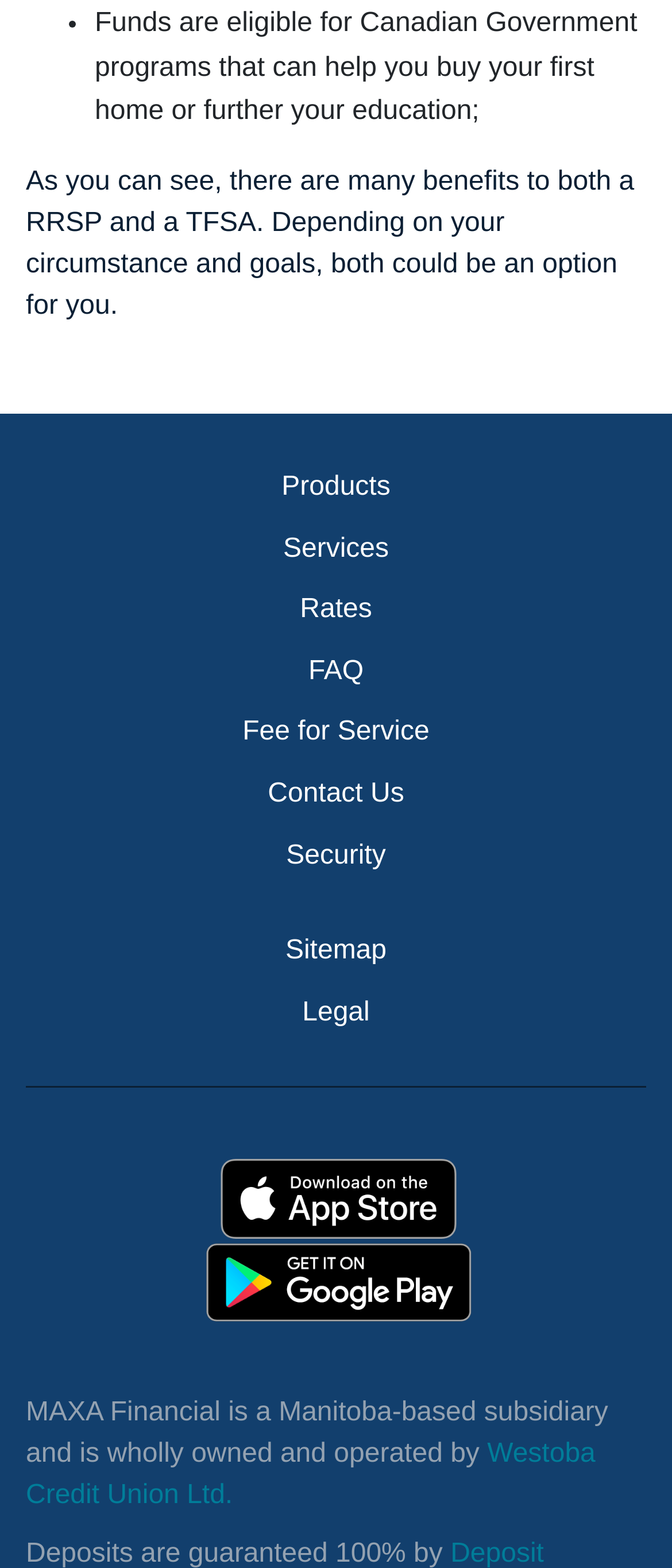Carefully examine the image and provide an in-depth answer to the question: What is the name of the parent company of MAXA Financial?

The webpage mentions that MAXA Financial is a Manitoba-based subsidiary and is wholly owned and operated by Westoba Credit Union Ltd., which is mentioned in the link element with ID 154, indicating that Westoba Credit Union Ltd. is the parent company of MAXA Financial.